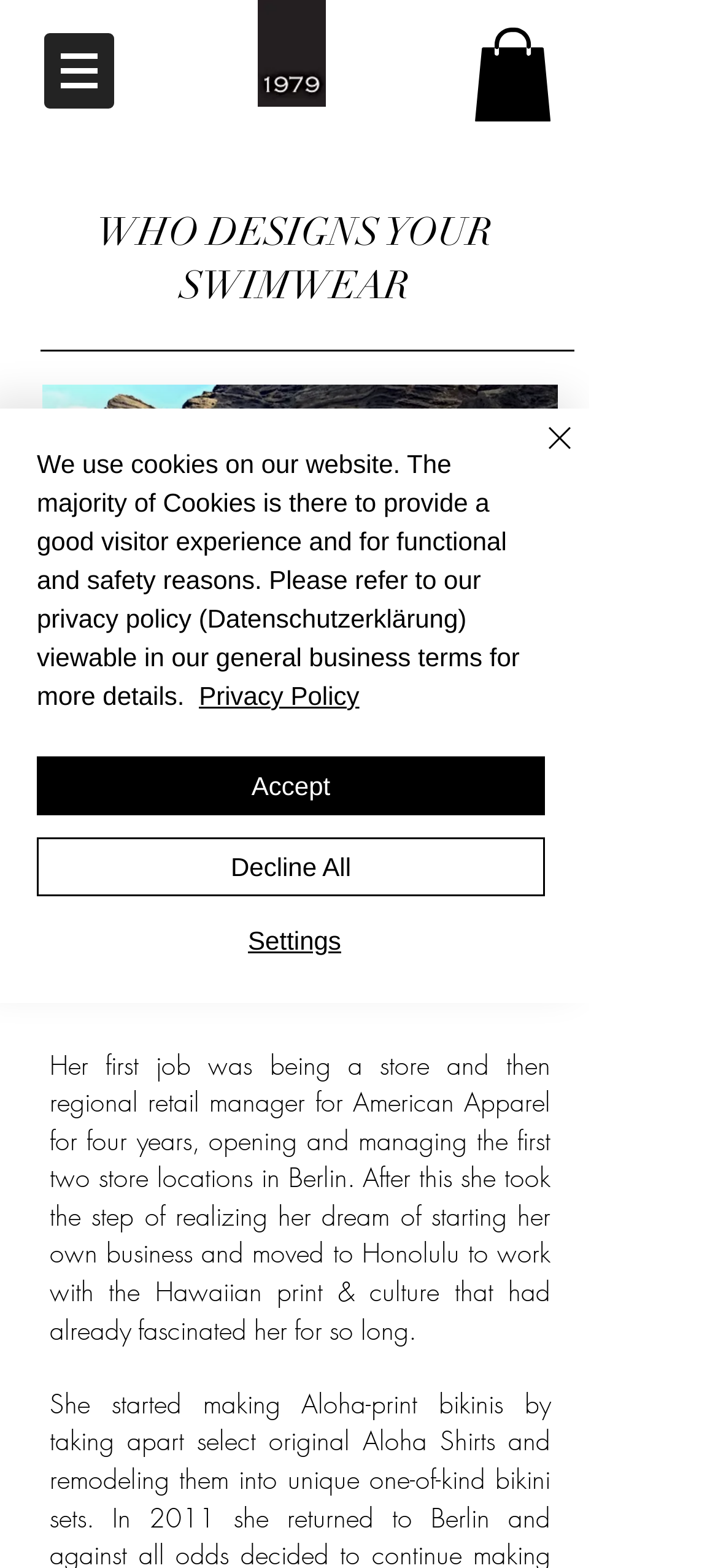What is the type of image displayed on the webpage?
Refer to the image and provide a one-word or short phrase answer.

Designer image